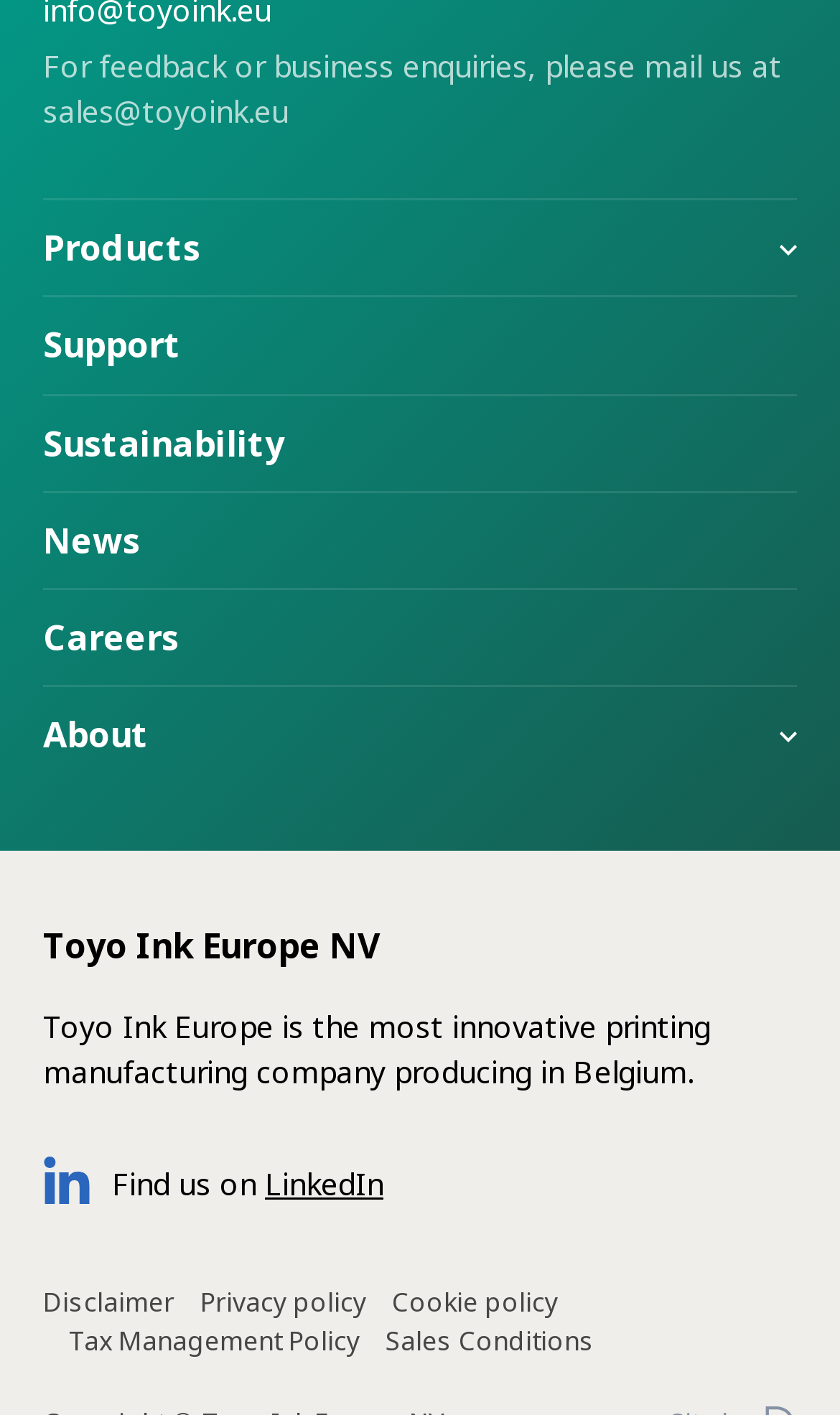Determine the bounding box coordinates for the clickable element required to fulfill the instruction: "Check the privacy policy checkbox". Provide the coordinates as four float numbers between 0 and 1, i.e., [left, top, right, bottom].

None